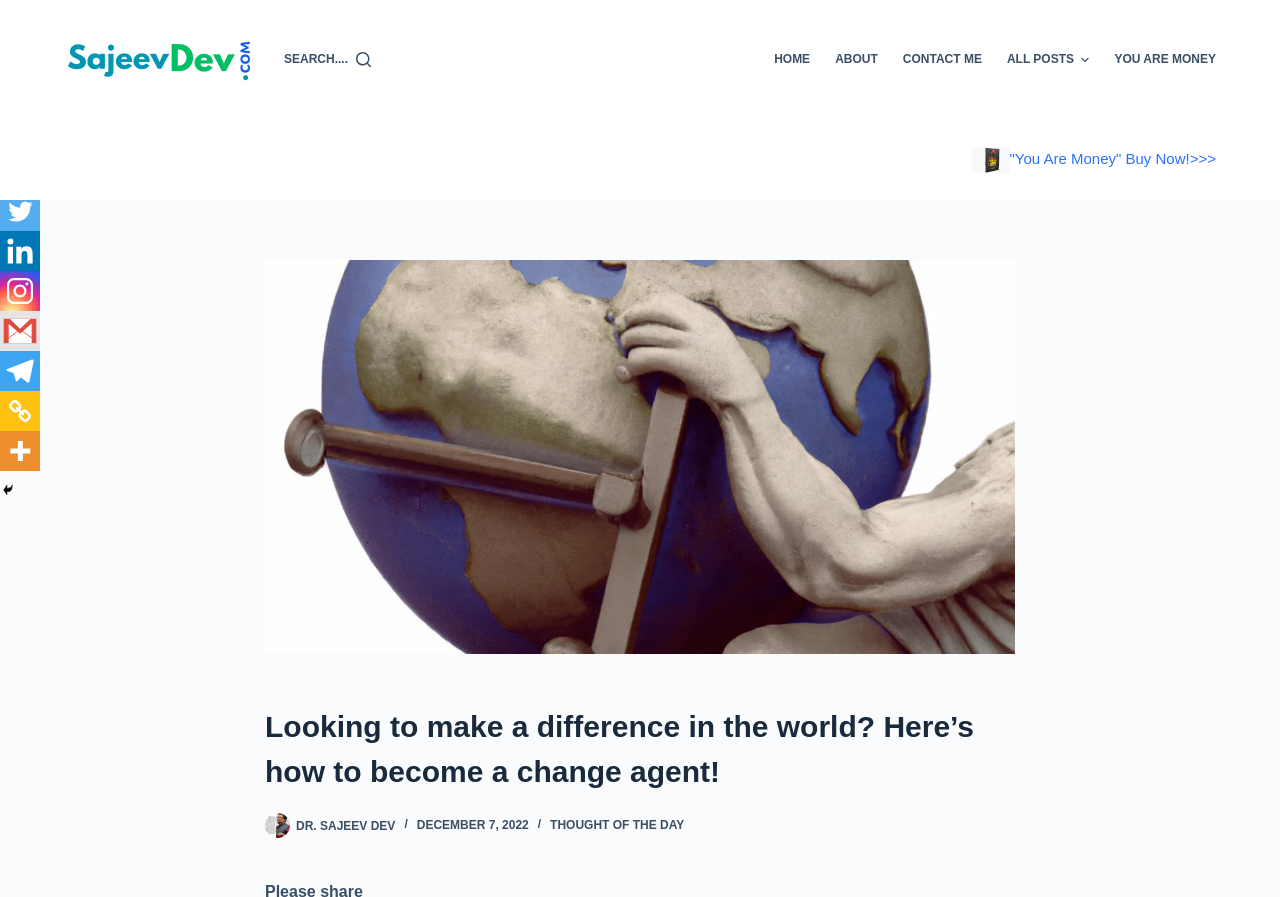Please give a succinct answer to the question in one word or phrase:
How many social media links are available?

7